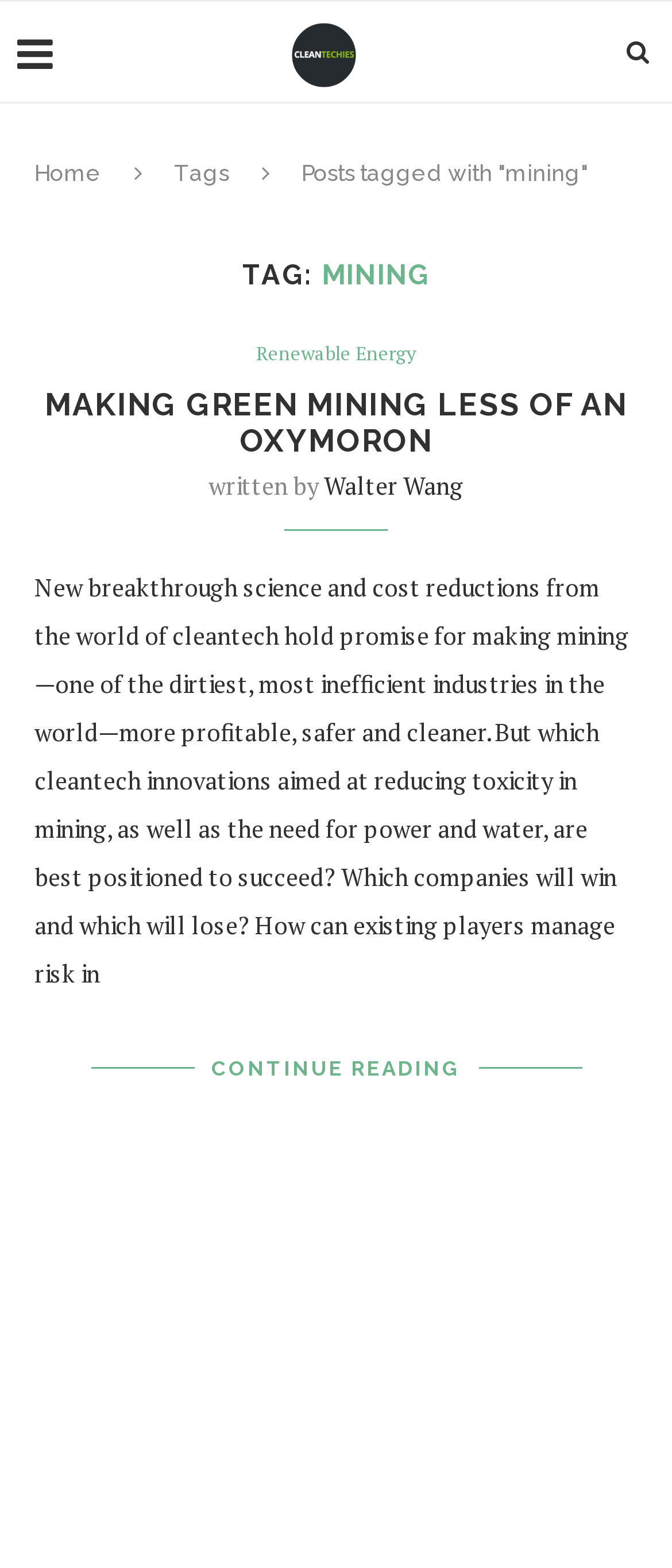What is the purpose of the cleantech innovations?
Could you give a comprehensive explanation in response to this question?

The purpose of the cleantech innovations can be determined by looking at the text 'cleantech innovations aimed at reducing toxicity in mining, as well as the need for power and water' which indicates that the purpose is to reduce toxicity in mining.